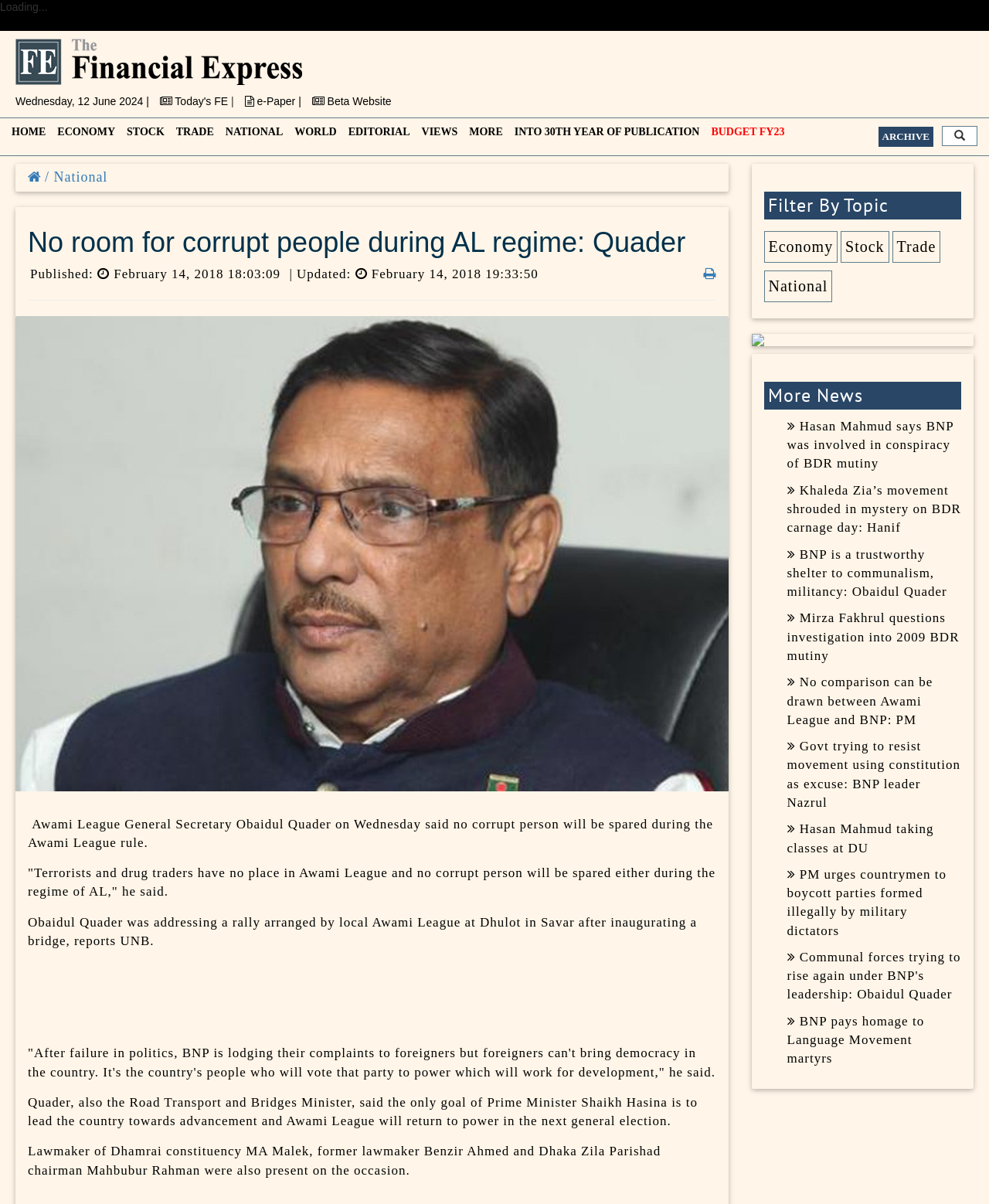Provide the bounding box coordinates of the section that needs to be clicked to accomplish the following instruction: "Click the 'CONTACT US NOW' button."

None